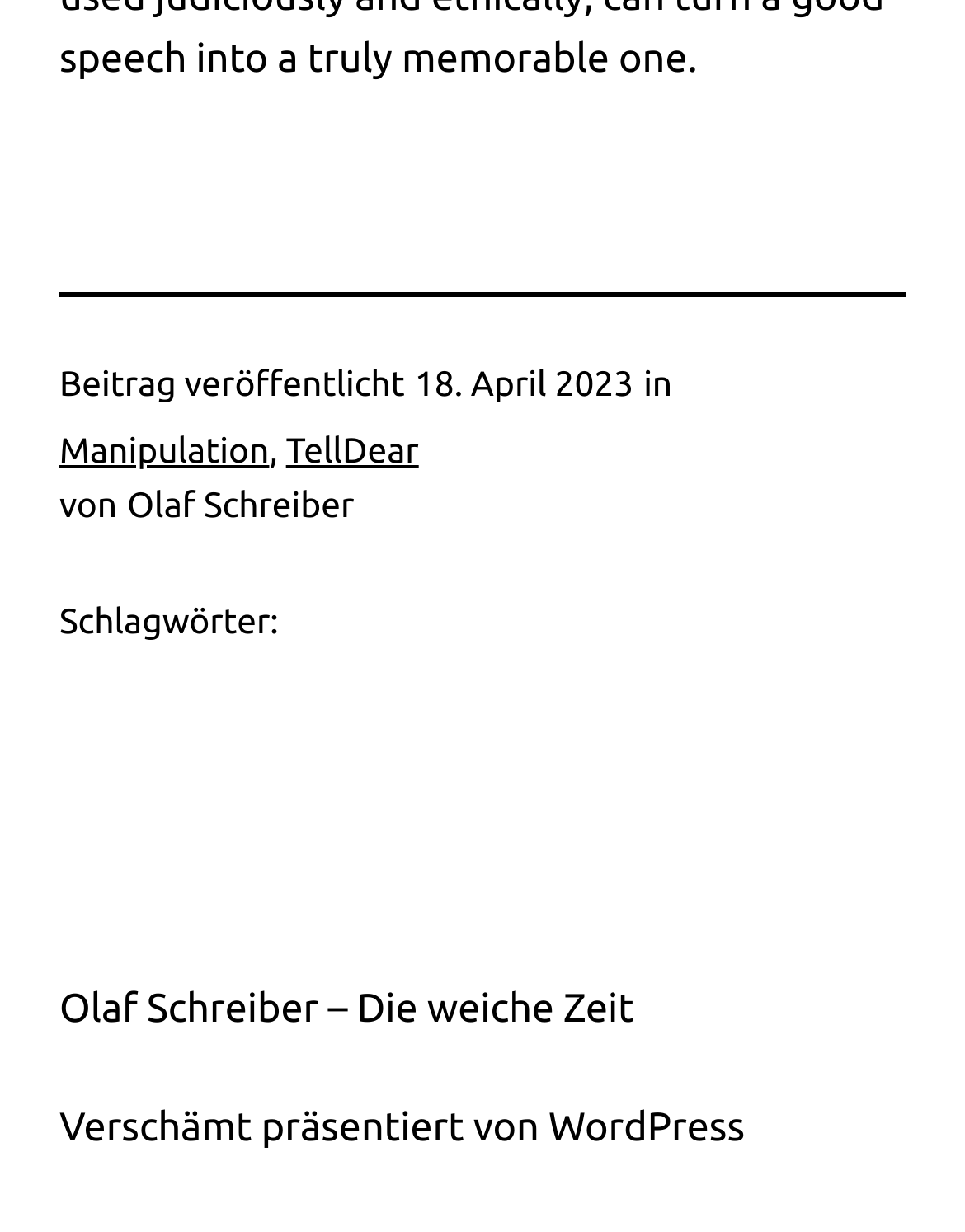What is the title of the link below the author's name? Using the information from the screenshot, answer with a single word or phrase.

Olaf Schreiber – Die weiche Zeit